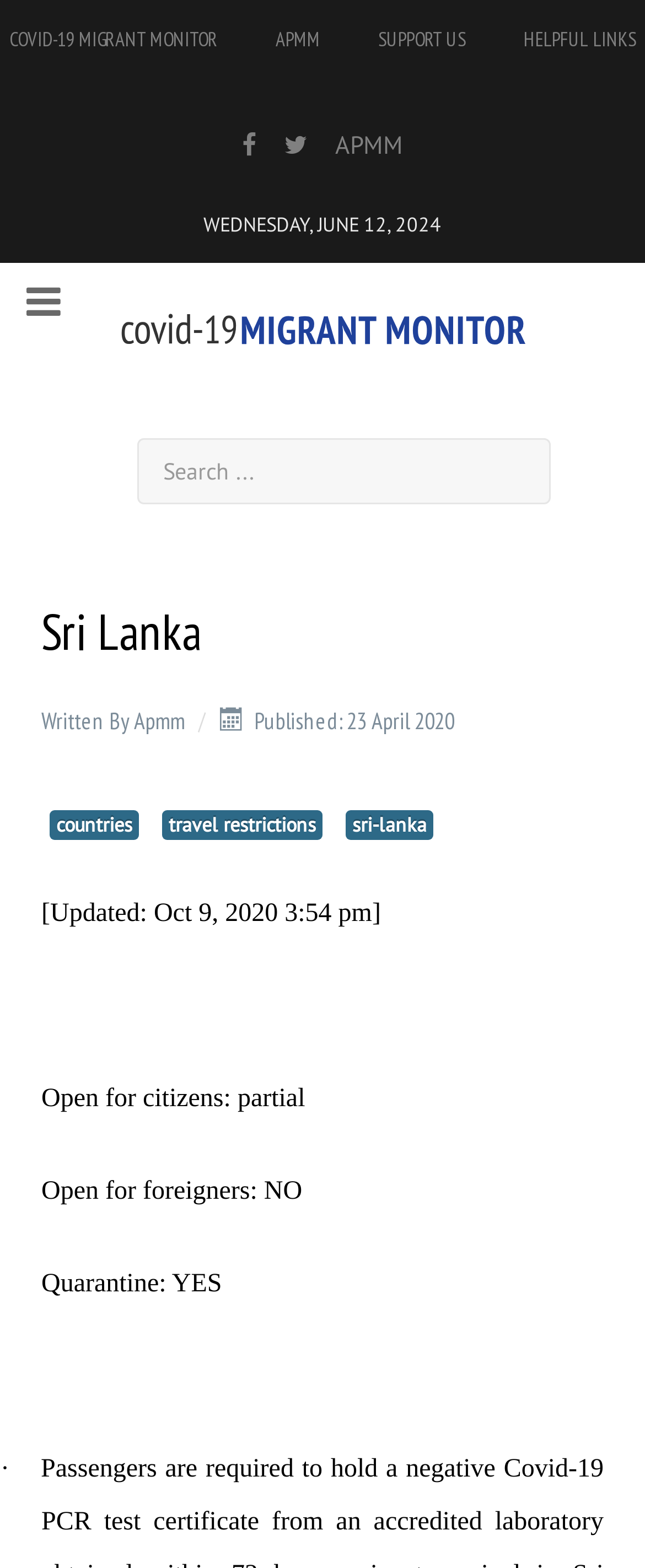Can you find the bounding box coordinates for the element that needs to be clicked to execute this instruction: "Click Sri Lanka"? The coordinates should be given as four float numbers between 0 and 1, i.e., [left, top, right, bottom].

[0.536, 0.516, 0.672, 0.535]